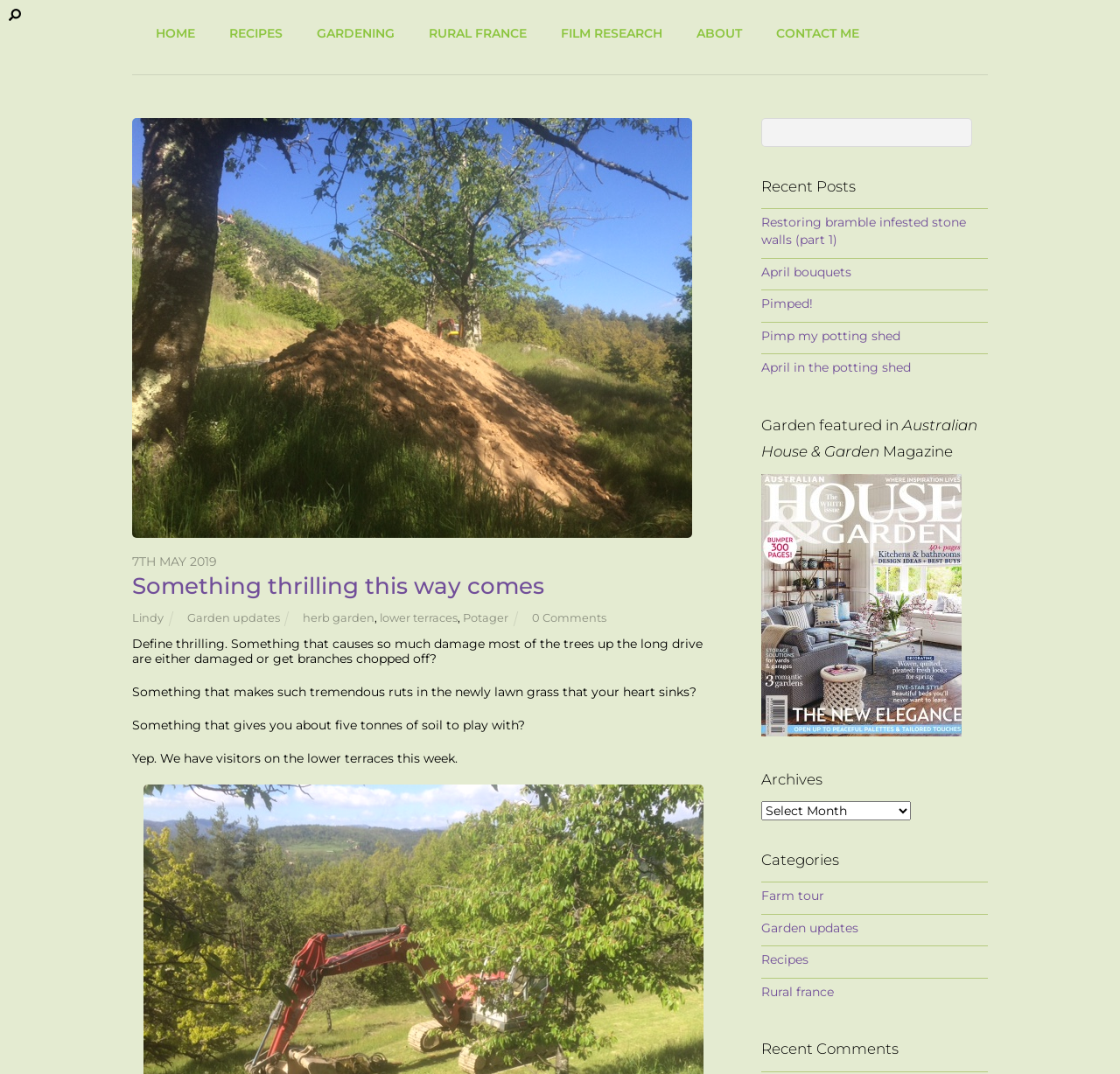Can you find the bounding box coordinates for the element to click on to achieve the instruction: "Search for something"?

[0.68, 0.11, 0.868, 0.137]